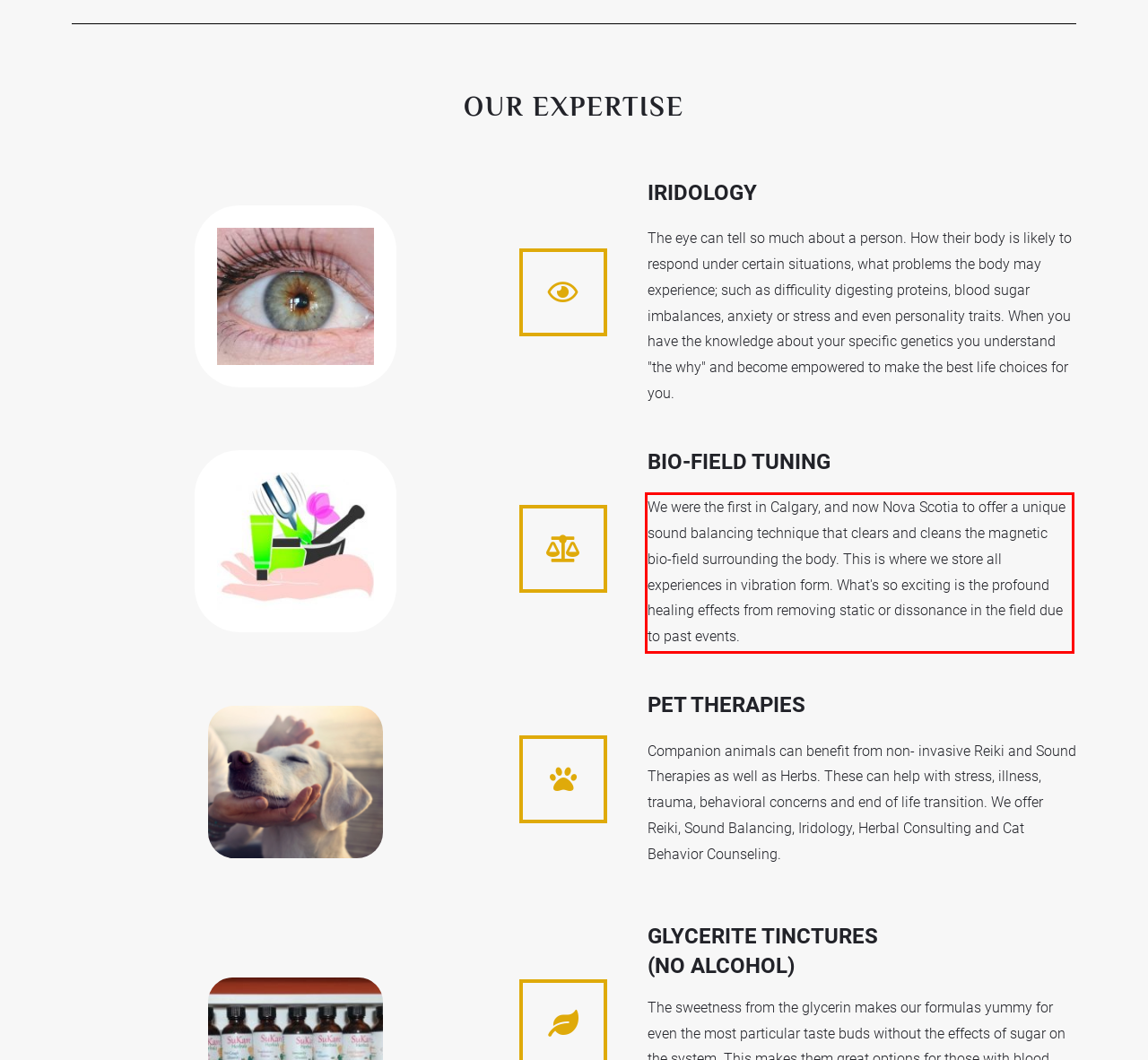You have a screenshot of a webpage, and there is a red bounding box around a UI element. Utilize OCR to extract the text within this red bounding box.

We were the first in Calgary, and now Nova Scotia to offer a unique sound balancing technique that clears and cleans the magnetic bio-field surrounding the body. This is where we store all experiences in vibration form. What's so exciting is the profound healing effects from removing static or dissonance in the field due to past events.